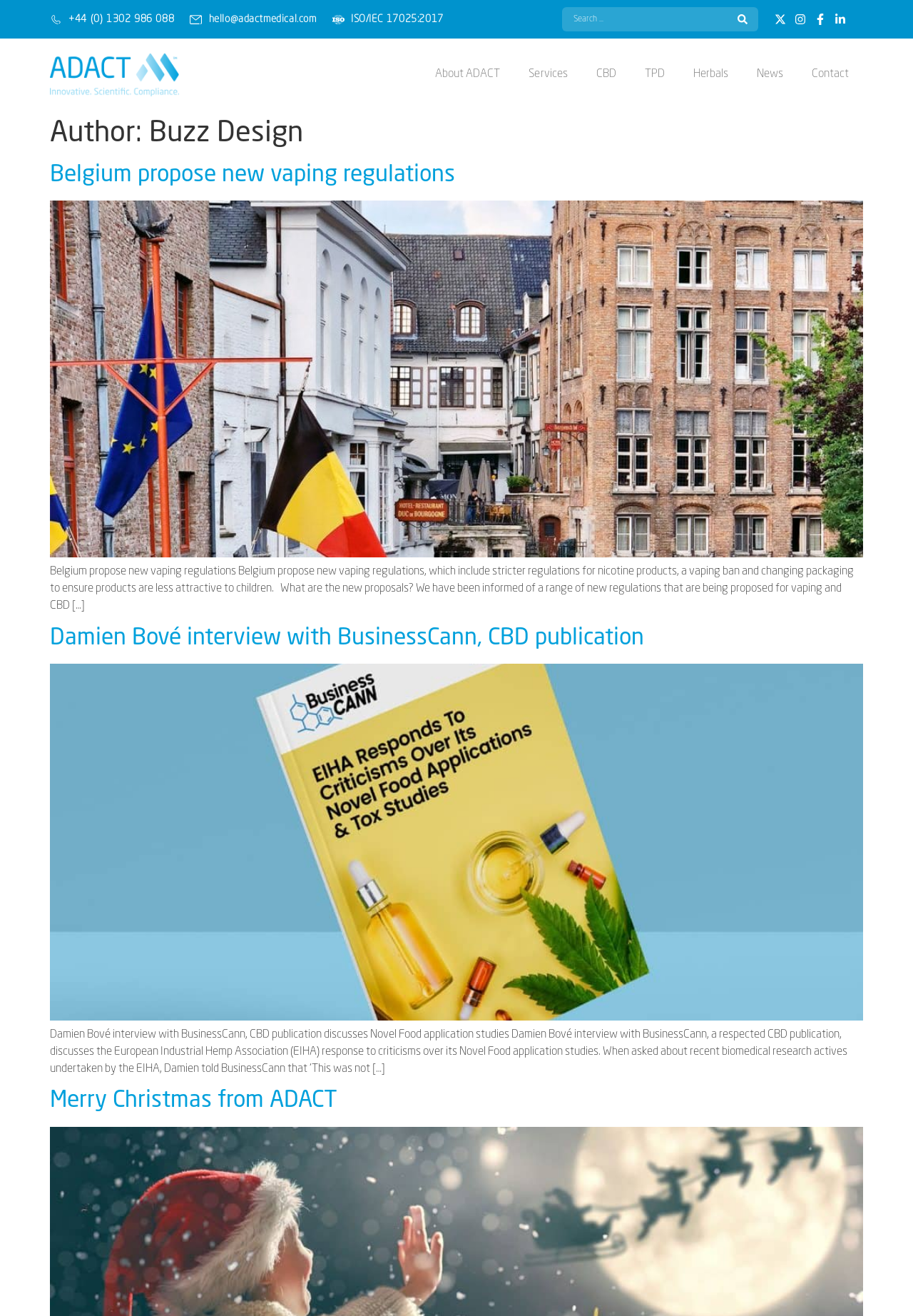Given the element description, predict the bounding box coordinates in the format (top-left x, top-left y, bottom-right x, bottom-right y). Make sure all values are between 0 and 1. Here is the element description: Merry Christmas from ADACT

[0.055, 0.828, 0.37, 0.846]